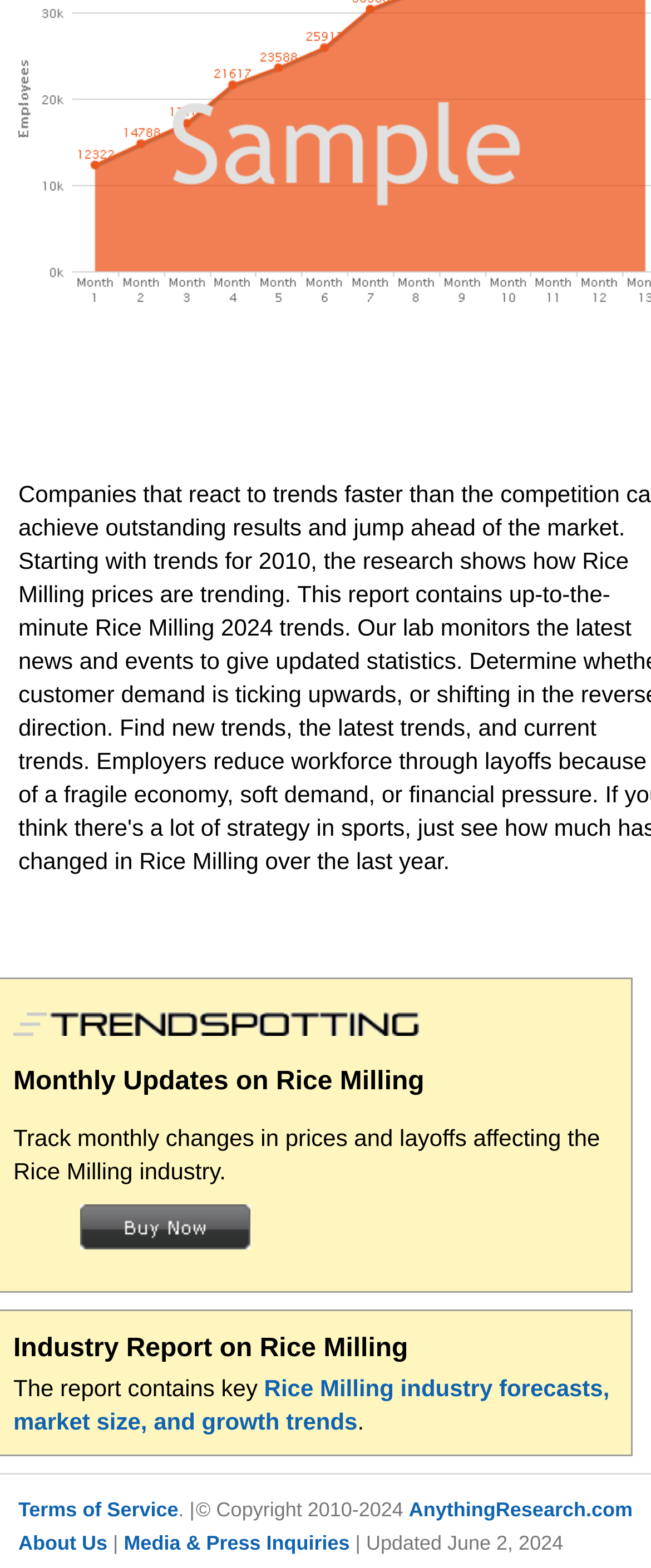Analyze the image and give a detailed response to the question:
What can be tracked with the monthly updates?

The static text 'Track monthly changes in prices and layoffs affecting the Rice Milling industry.' suggests that the monthly updates can be used to track changes in prices and layoffs in the Rice Milling industry.